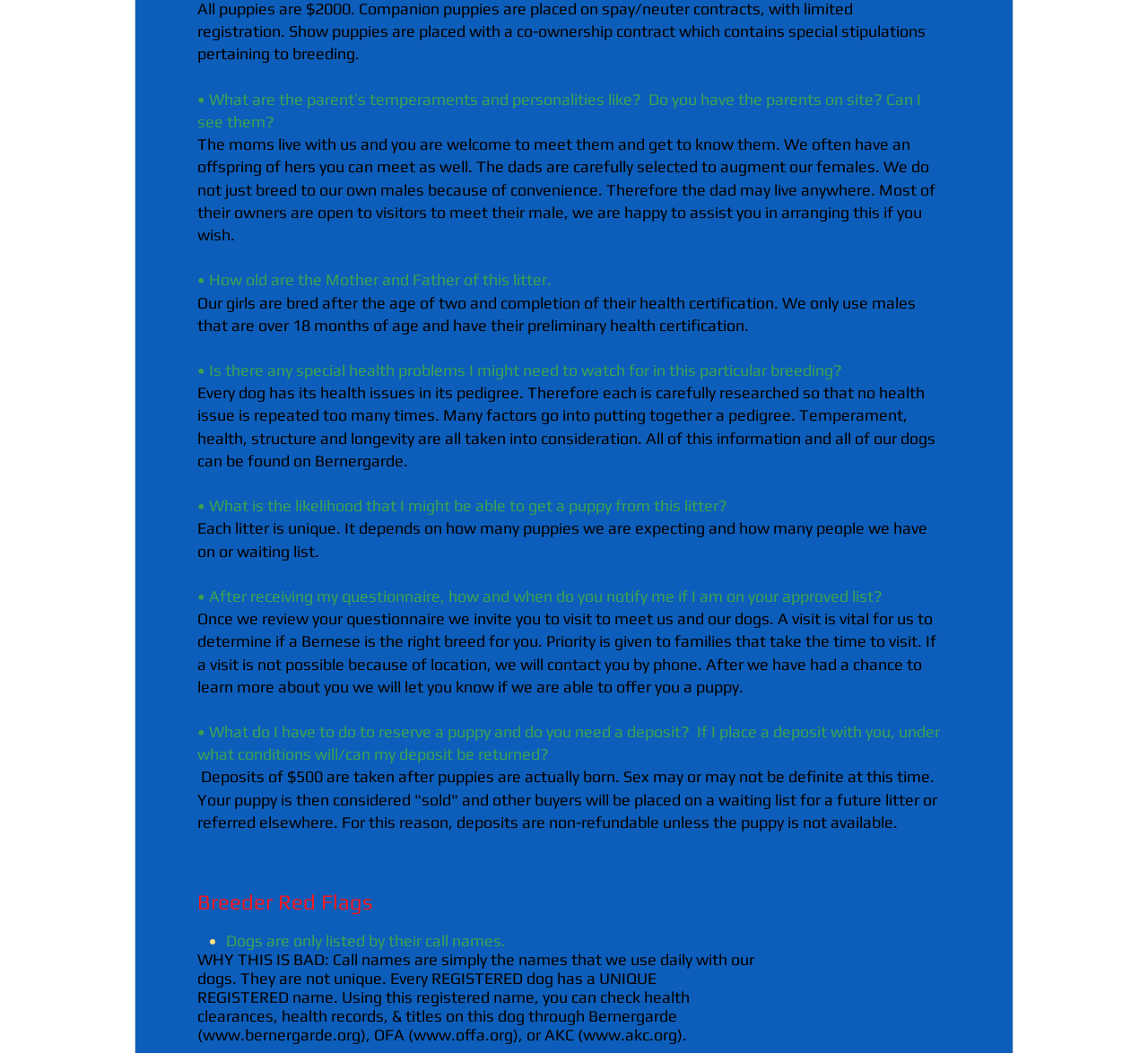Please respond to the question with a concise word or phrase:
How can I check health clearances of a dog?

Through Bernergarde